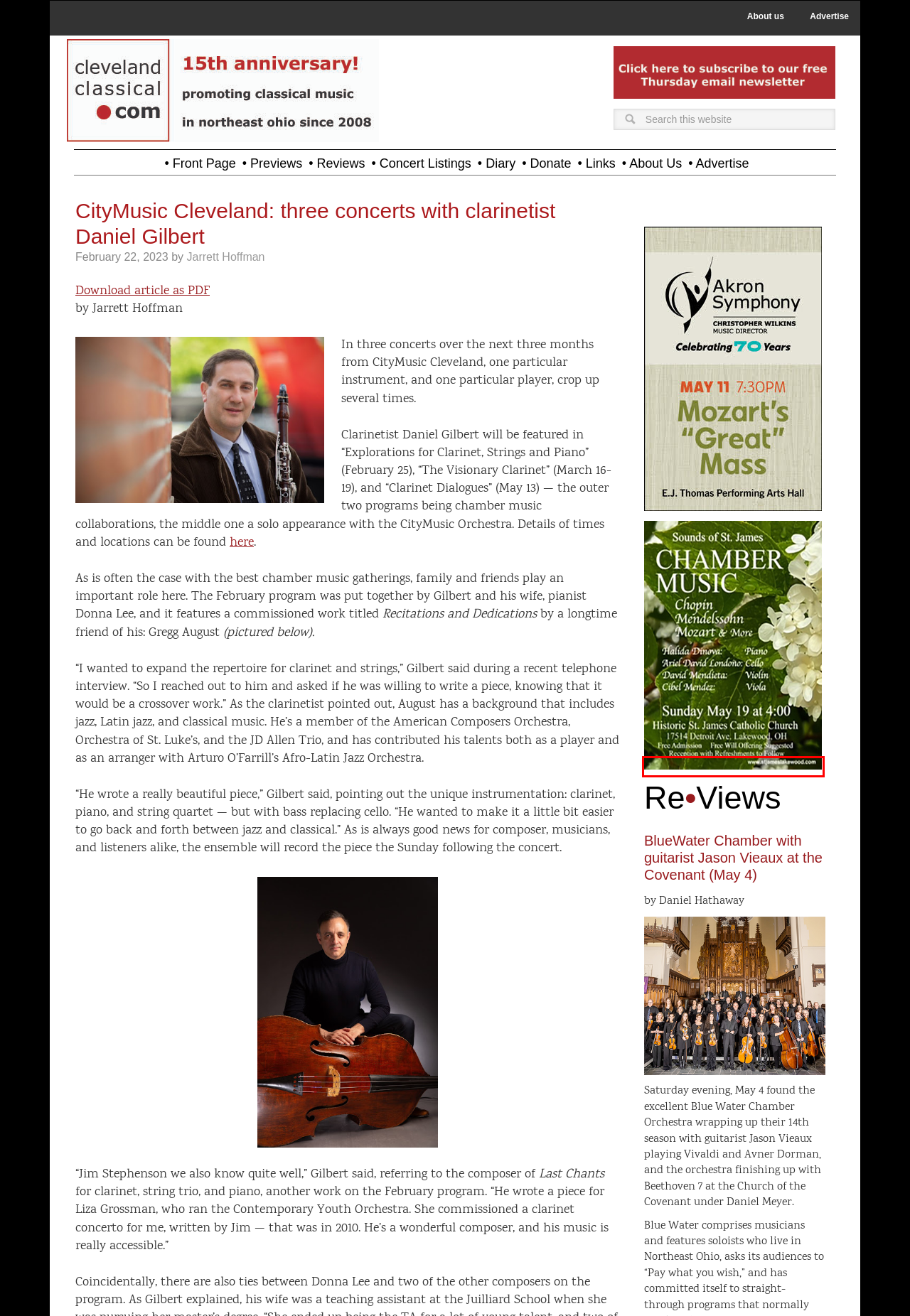Given a webpage screenshot with a red bounding box around a particular element, identify the best description of the new webpage that will appear after clicking on the element inside the red bounding box. Here are the candidates:
A. Cleveland Classical
B. Jarrett Hoffman, Author at Cleveland Classical
C. About us - Cleveland Classical
D. Previews Archives - Cleveland Classical
E. Home | St. James Catholic Church | Lakewood, Ohio
F. Reviews Archives - Cleveland Classical
G. Diary Archives - Cleveland Classical
H. CONCERT LISTINGS FOR MAY 6 — MAY 19 - Cleveland Classical

E